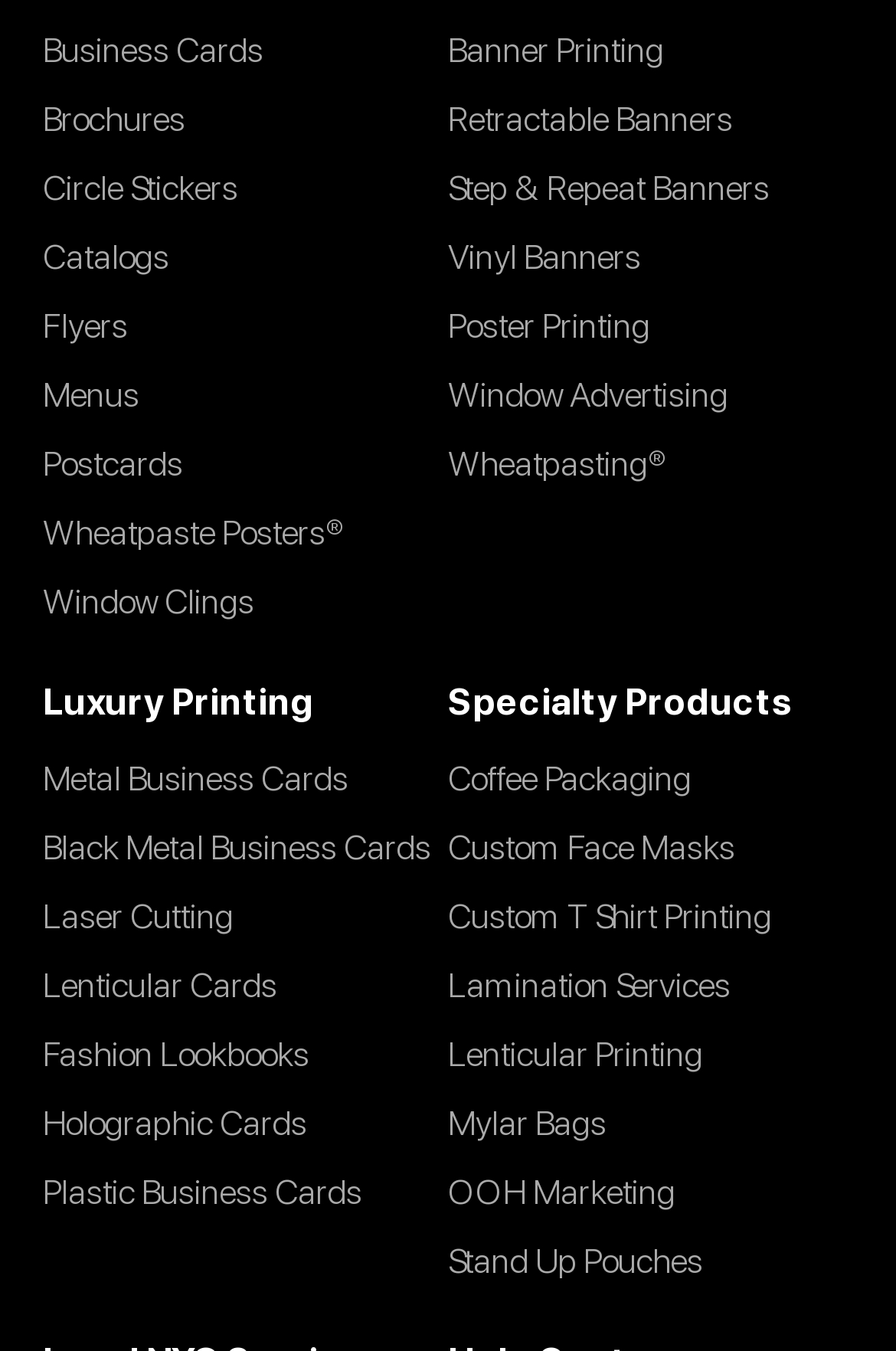Please locate the bounding box coordinates of the element that needs to be clicked to achieve the following instruction: "Learn about Specialty Products". The coordinates should be four float numbers between 0 and 1, i.e., [left, top, right, bottom].

[0.5, 0.493, 0.952, 0.547]